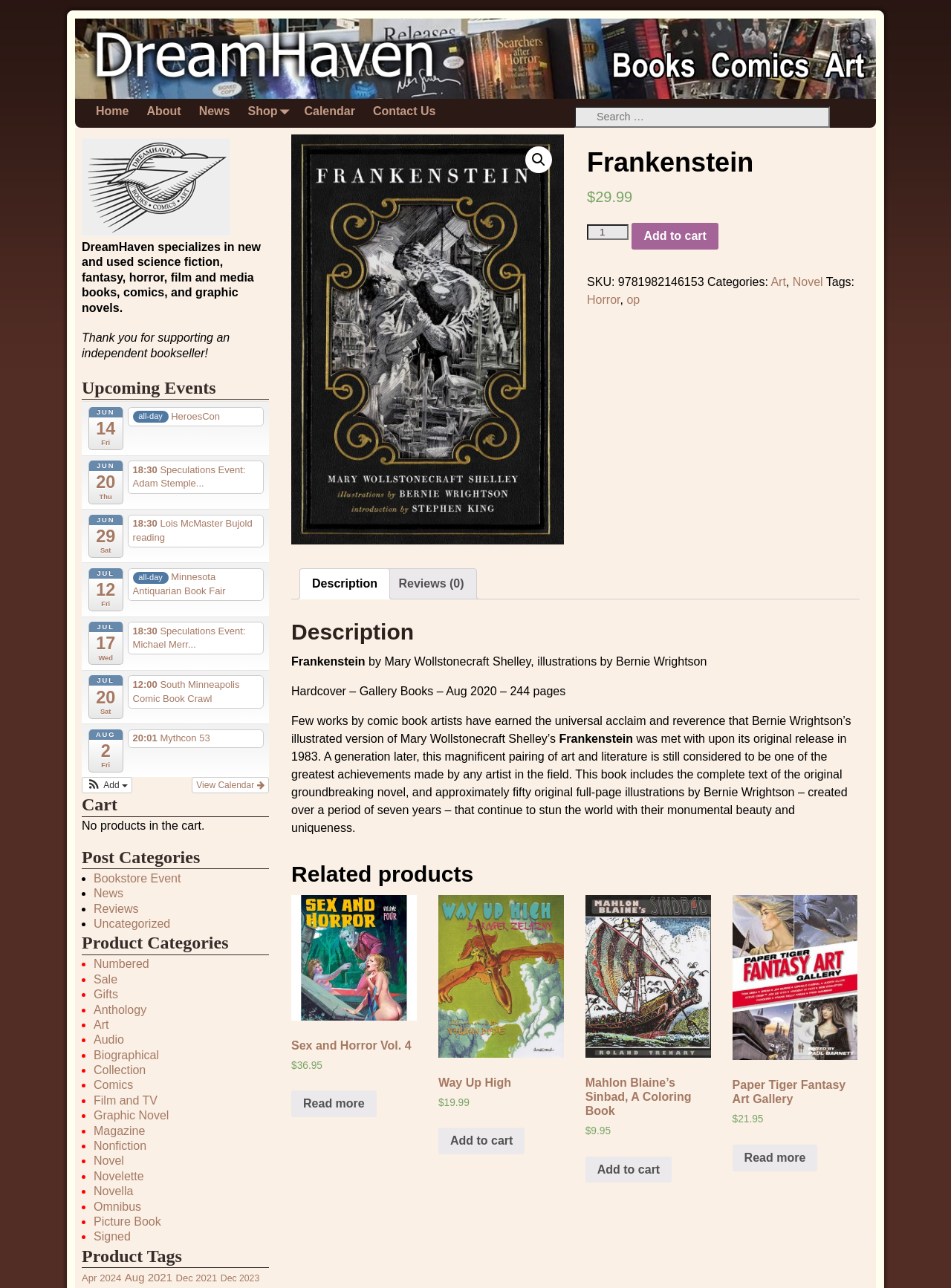Find the bounding box coordinates for the element that must be clicked to complete the instruction: "Go to the home page". The coordinates should be four float numbers between 0 and 1, indicated as [left, top, right, bottom].

[0.091, 0.077, 0.145, 0.097]